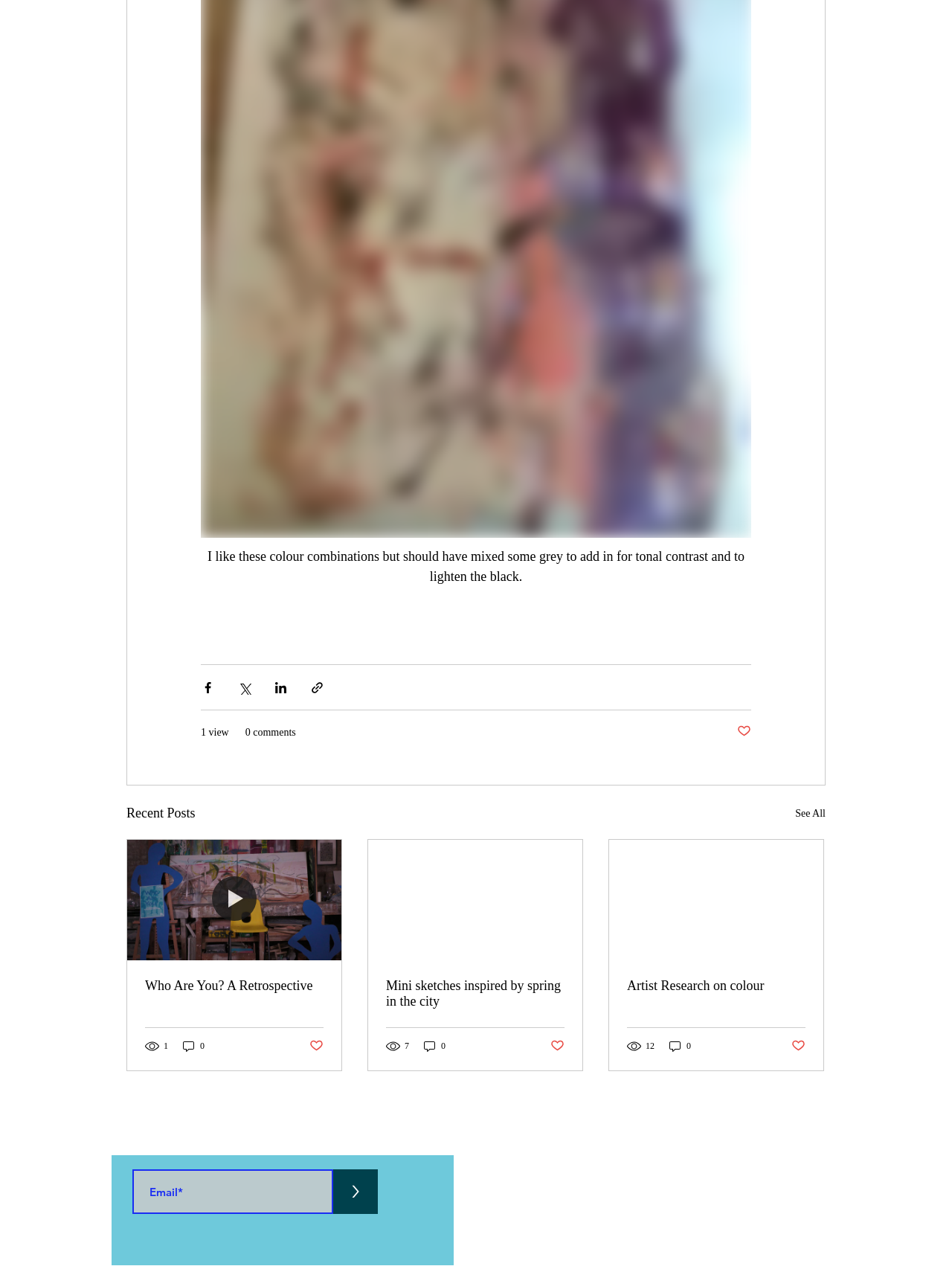Please identify the bounding box coordinates of the clickable region that I should interact with to perform the following instruction: "Read the article 'Who Are You? A Retrospective'". The coordinates should be expressed as four float numbers between 0 and 1, i.e., [left, top, right, bottom].

[0.152, 0.771, 0.34, 0.783]